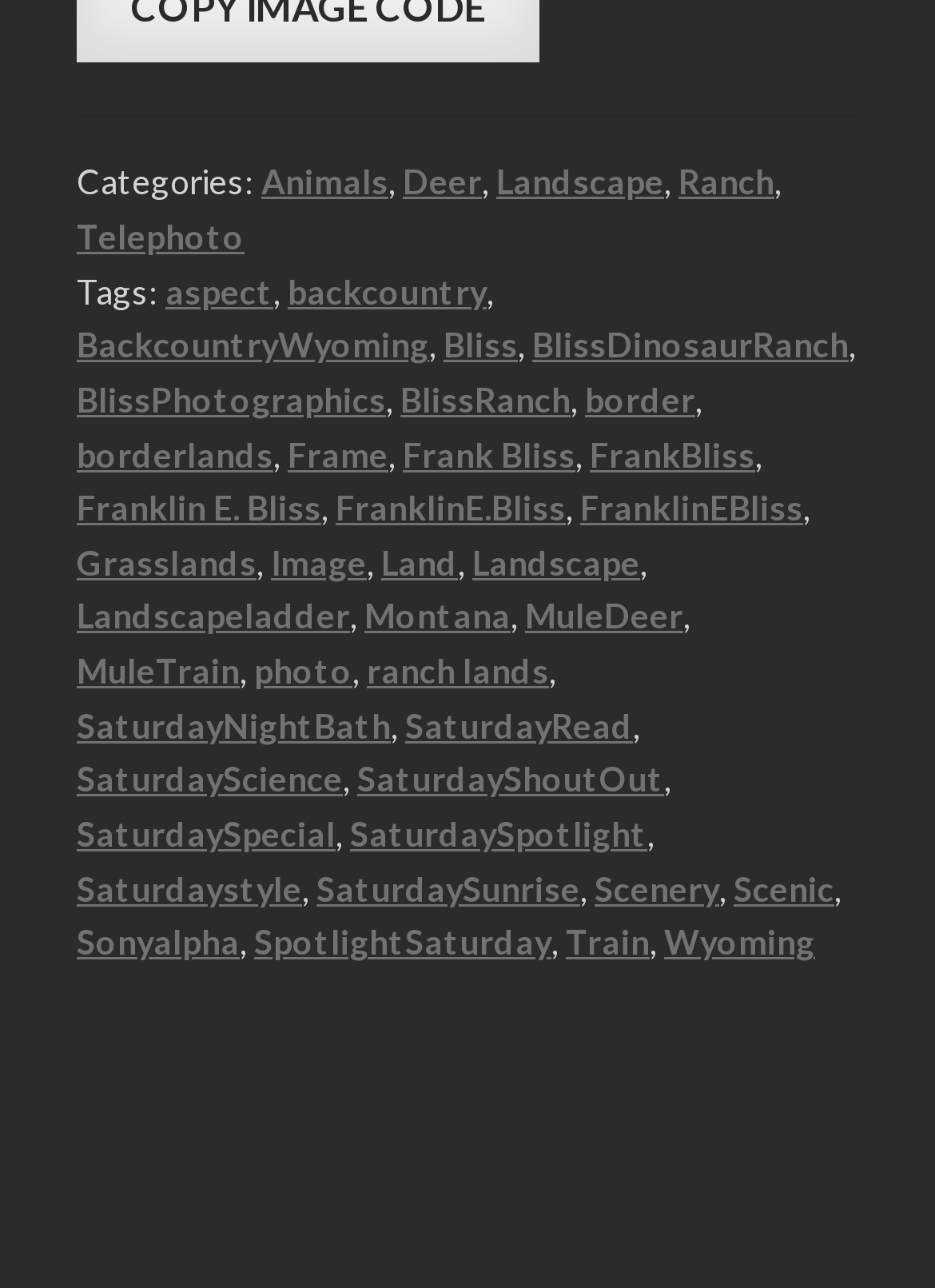Is there a tag related to a specific location?
Using the visual information, reply with a single word or short phrase.

Yes